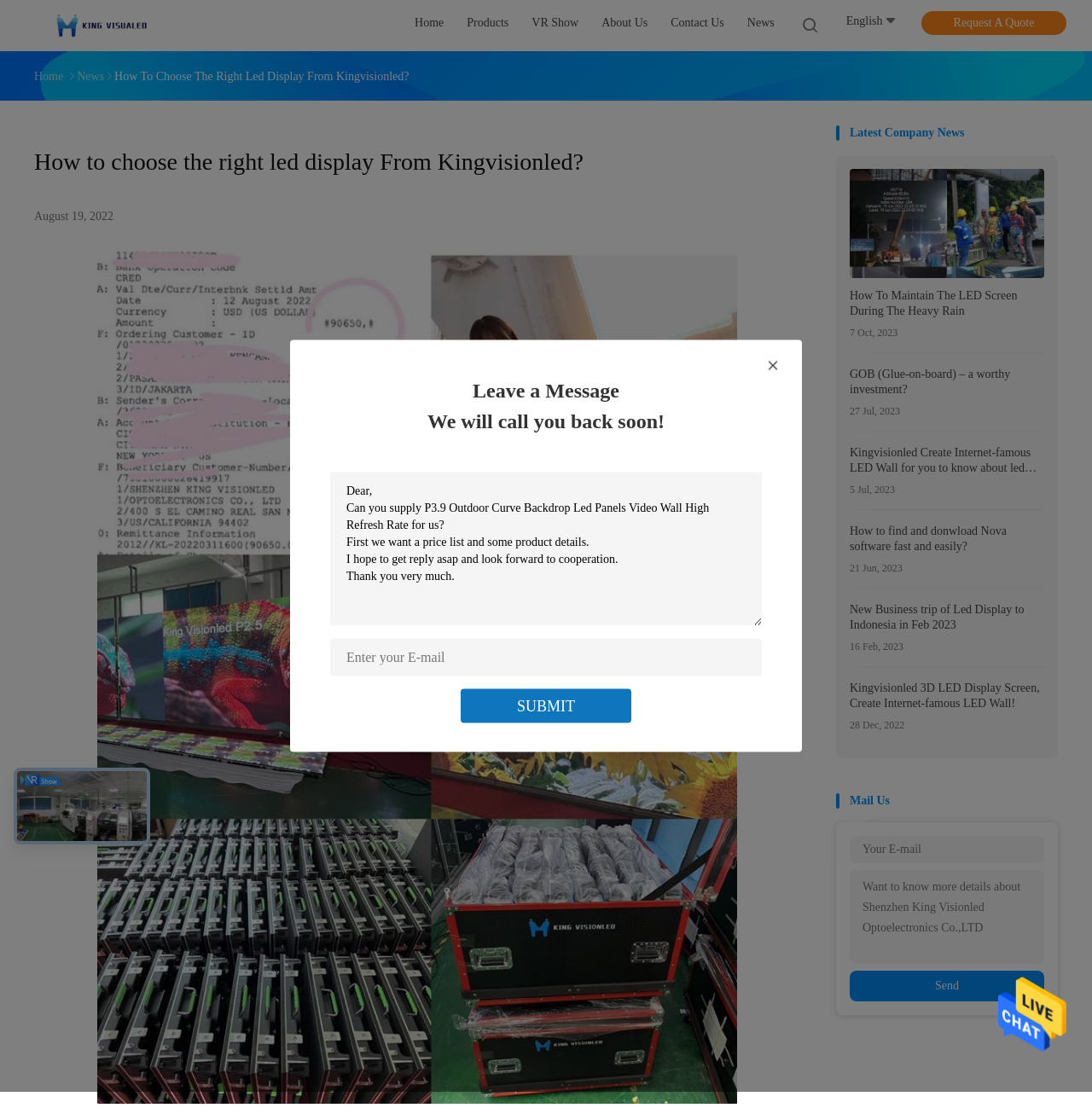Please find the bounding box coordinates of the element's region to be clicked to carry out this instruction: "Click the 'SUBMIT' button".

[0.473, 0.629, 0.527, 0.645]